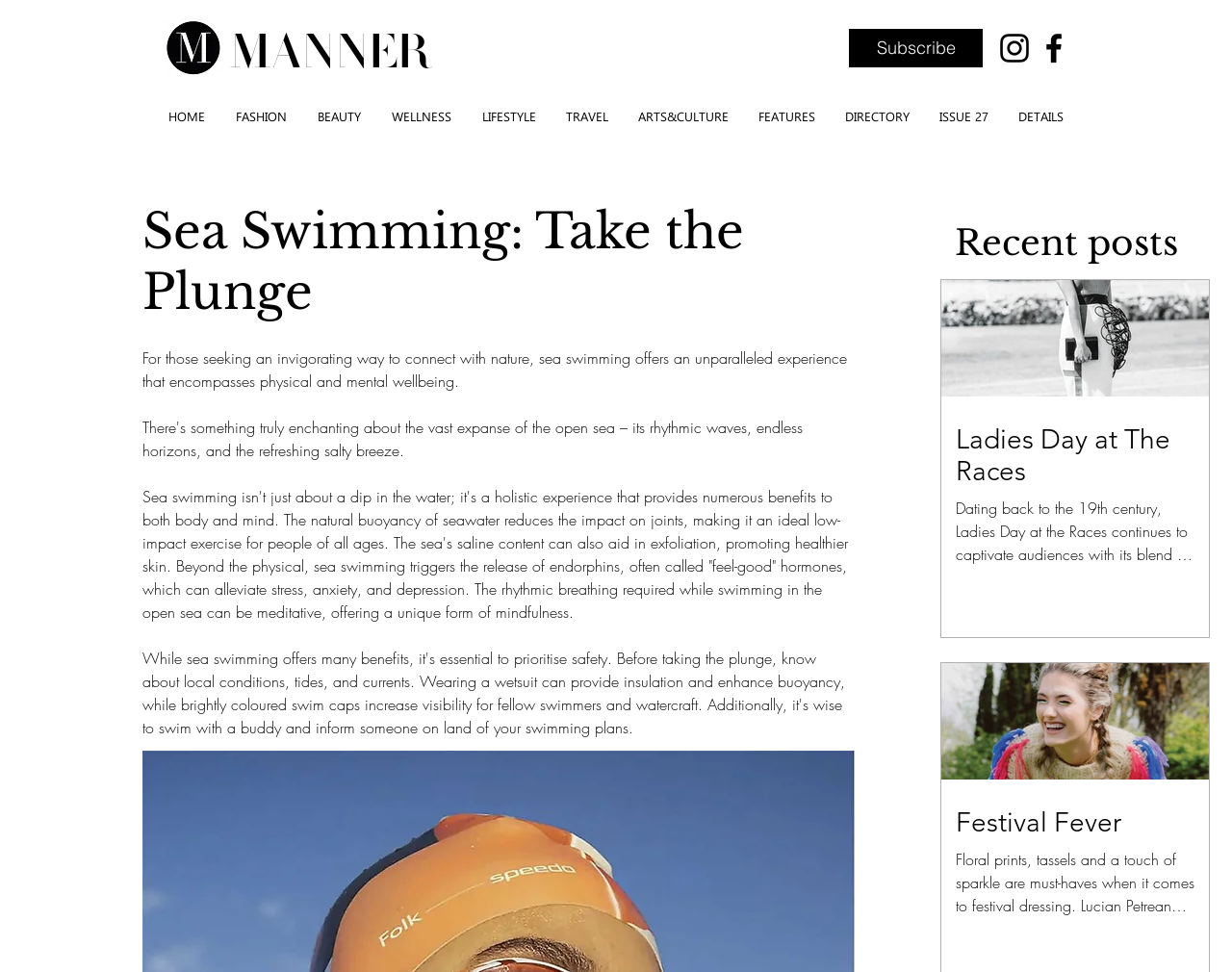What is the topic of the article below the main heading?
Observe the image and answer the question with a one-word or short phrase response.

Sea Swimming